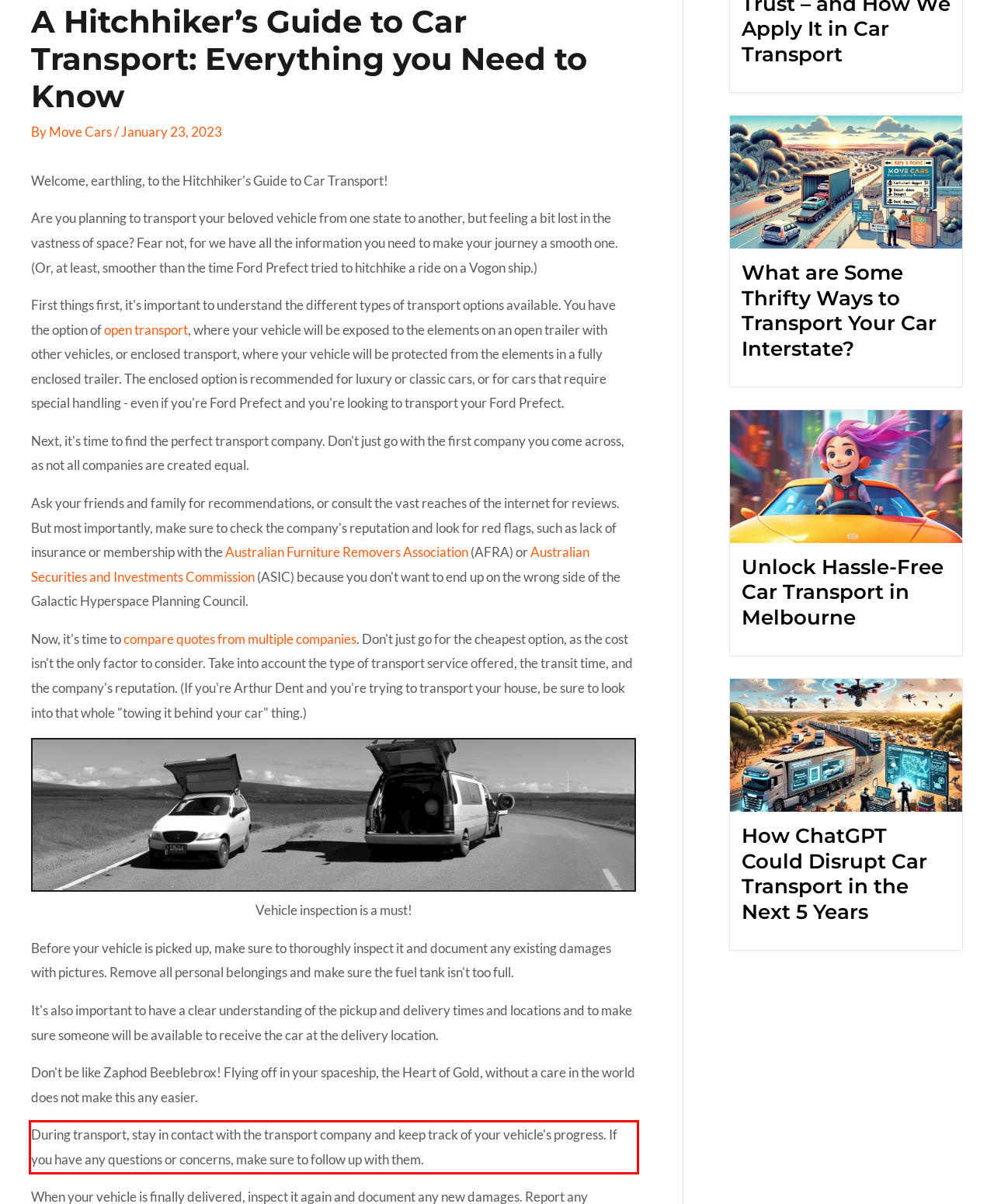Please recognize and transcribe the text located inside the red bounding box in the webpage image.

During transport, stay in contact with the transport company and keep track of your vehicle's progress. If you have any questions or concerns, make sure to follow up with them.